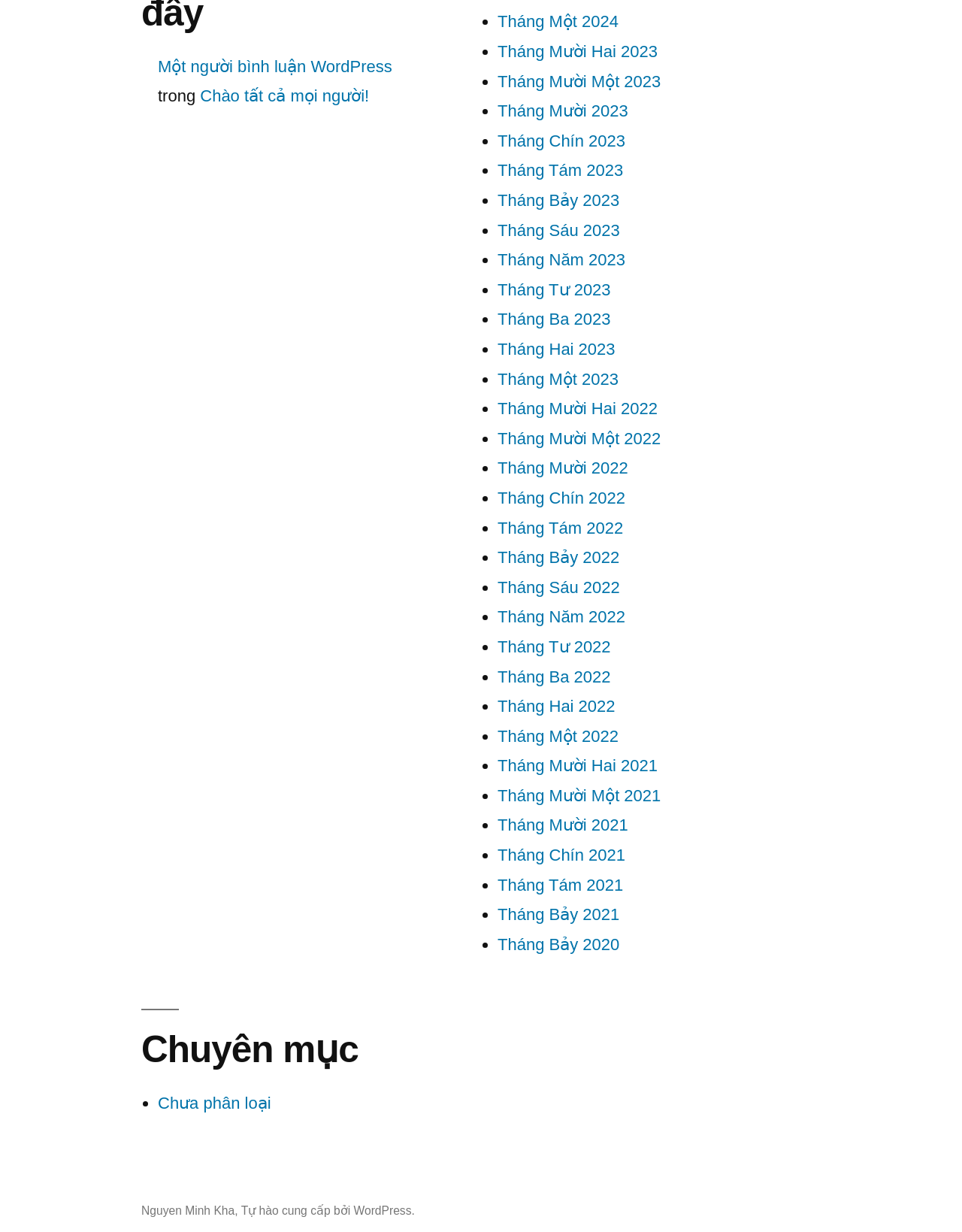Please determine the bounding box coordinates of the element to click on in order to accomplish the following task: "Click on the 'Chưa phân loại' link". Ensure the coordinates are four float numbers ranging from 0 to 1, i.e., [left, top, right, bottom].

[0.164, 0.888, 0.282, 0.903]